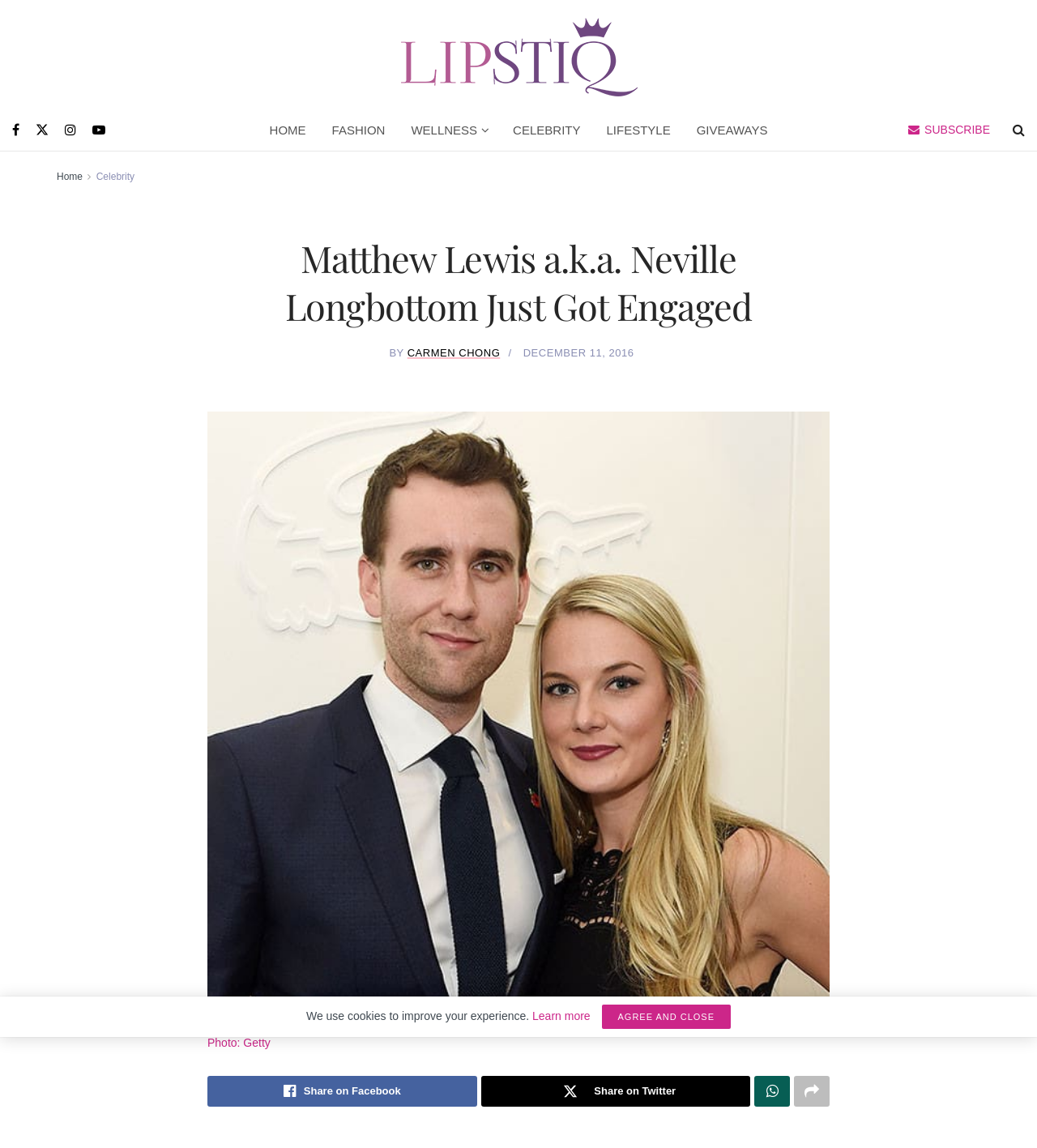What is the topic of the article?
Analyze the screenshot and provide a detailed answer to the question.

The article is categorized under 'CELEBRITY' in the navigation menu, and it discusses the personal life of an actor, which suggests that the topic of the article is celebrity news or gossip.